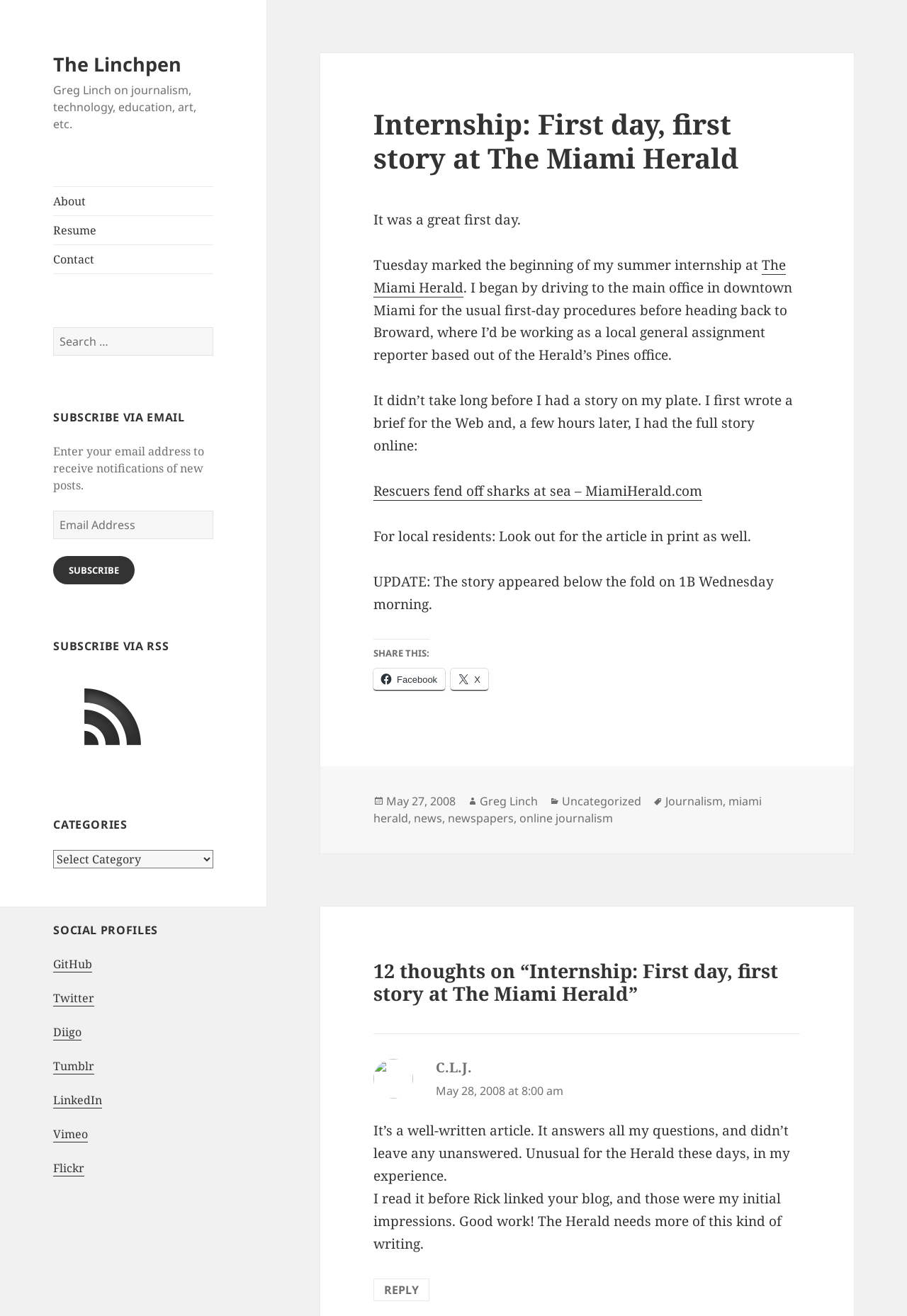What is the name of the blog?
Please describe in detail the information shown in the image to answer the question.

I found the answer by looking at the top of the webpage, where it says 'Internship: First day, first story at The Miami Herald – The Linchpen'.